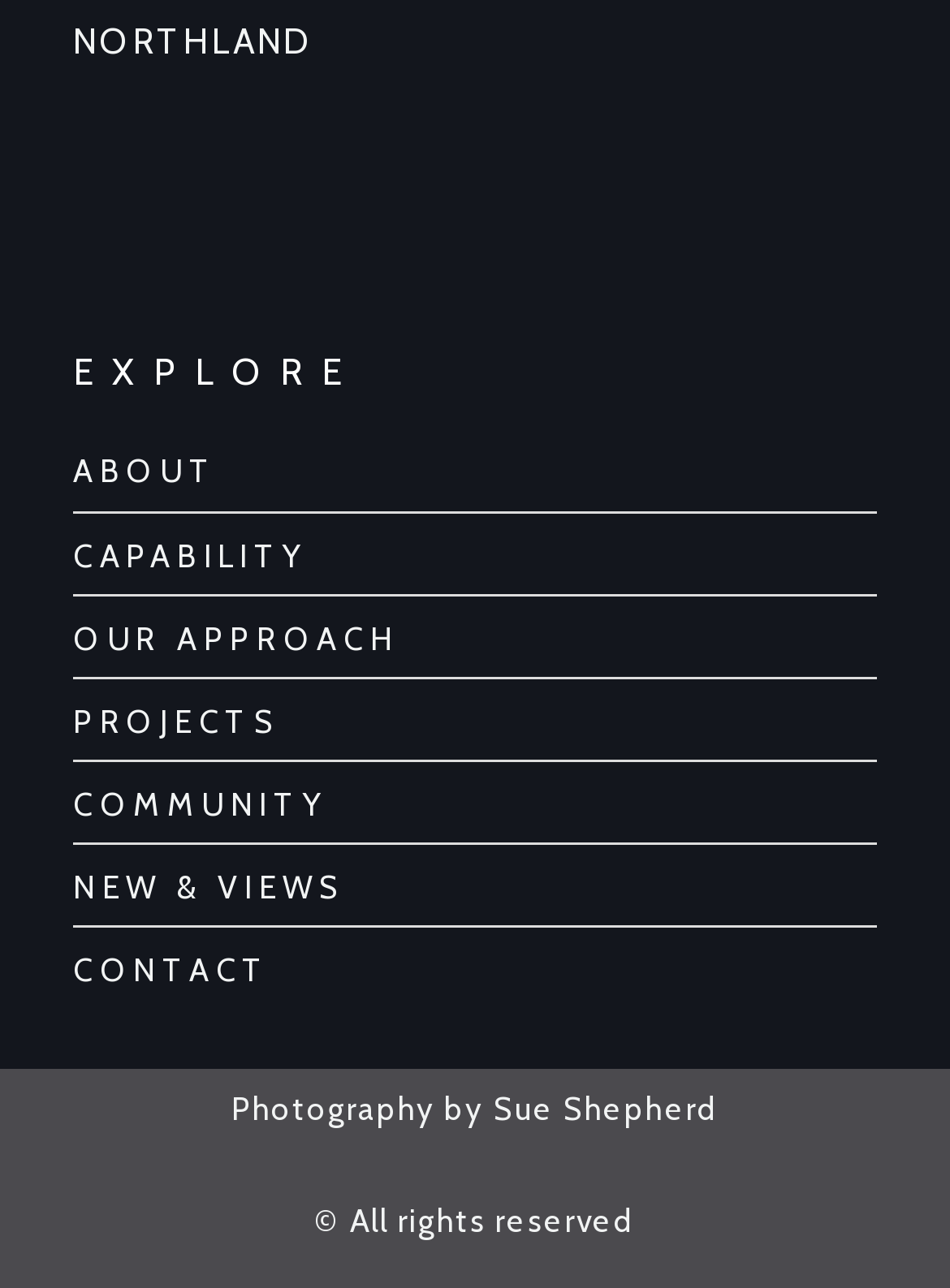Select the bounding box coordinates of the element I need to click to carry out the following instruction: "contact us".

[0.077, 0.732, 0.923, 0.773]